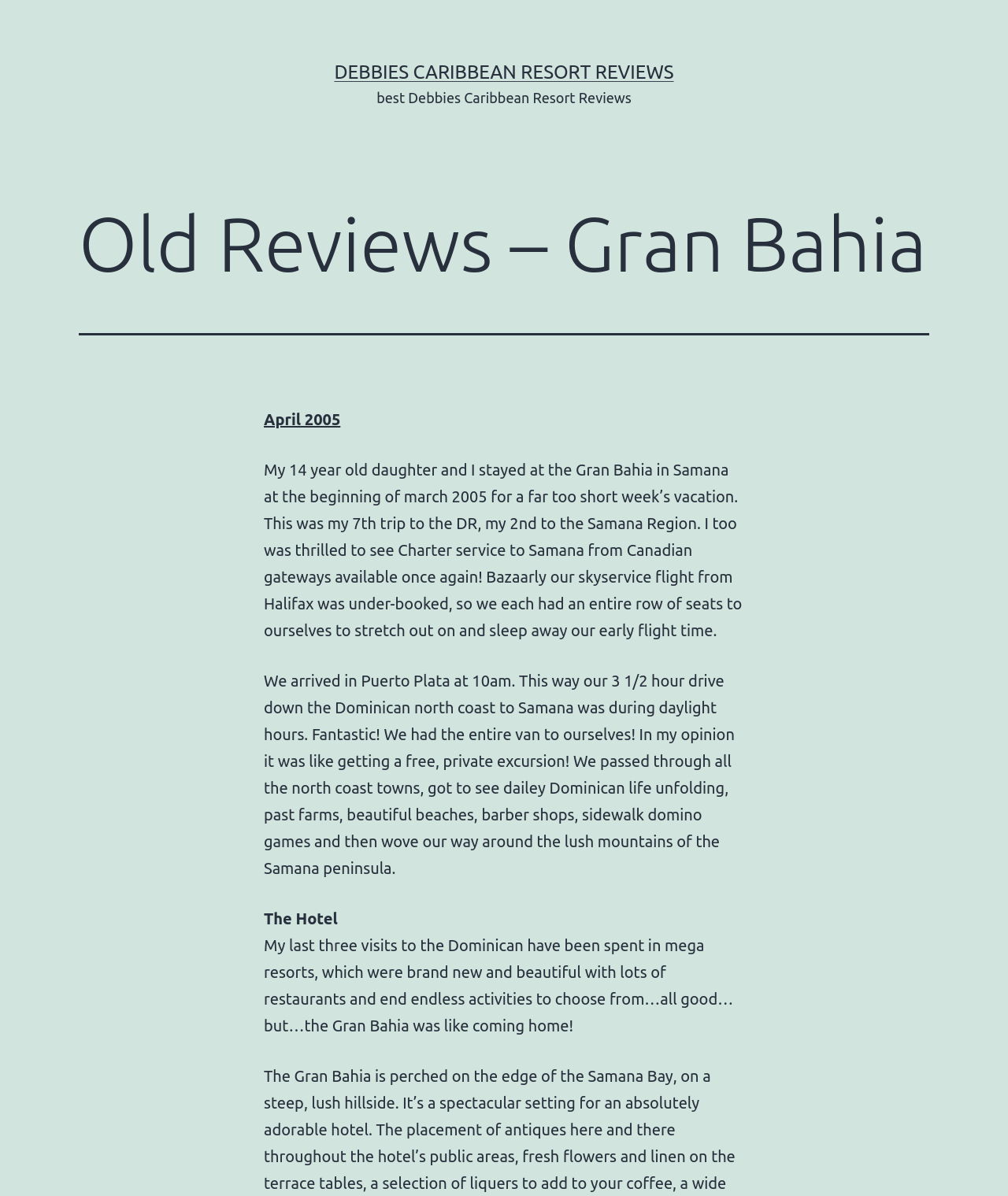Could you identify the text that serves as the heading for this webpage?

Old Reviews – Gran Bahia